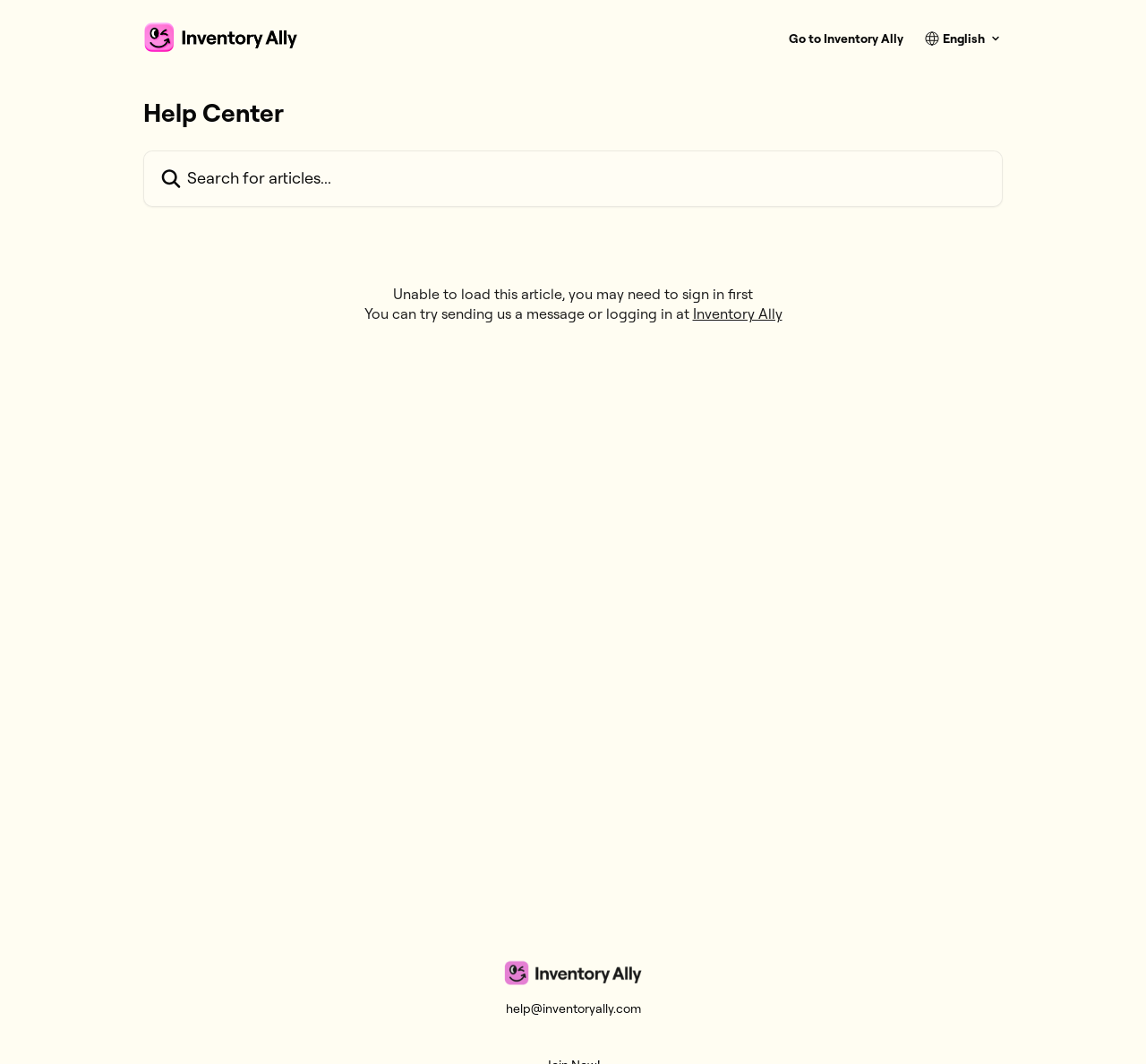Give a full account of the webpage's elements and their arrangement.

The webpage is the Inventory Ally Help Center, which appears to be a support page for Inventory Ally users. At the top of the page, there is a header section that spans the entire width of the page. Within this section, there is a logo image and a link to "Inventory Ally Help Center" on the left side, and a link to "Go to Inventory Ally" on the right side. Additionally, there is a combobox with an associated image on the right side of the header section.

Below the header section, there is a large heading that reads "Help Center" and takes up most of the width of the page. Underneath this heading, there is a search bar where users can input text to search for articles. The search bar is accompanied by a small image on its left side.

Further down the page, there is a heading that indicates an error message, stating that the article cannot be loaded and suggesting that the user may need to sign in first. Below this heading, there is a paragraph of text that suggests contacting Inventory Ally for assistance, along with a link to "Inventory Ally". At the very bottom of the page, there is a link to "Inventory Ally Help Center" with an associated image, as well as a line of text displaying the email address "help@inventoryally.com".